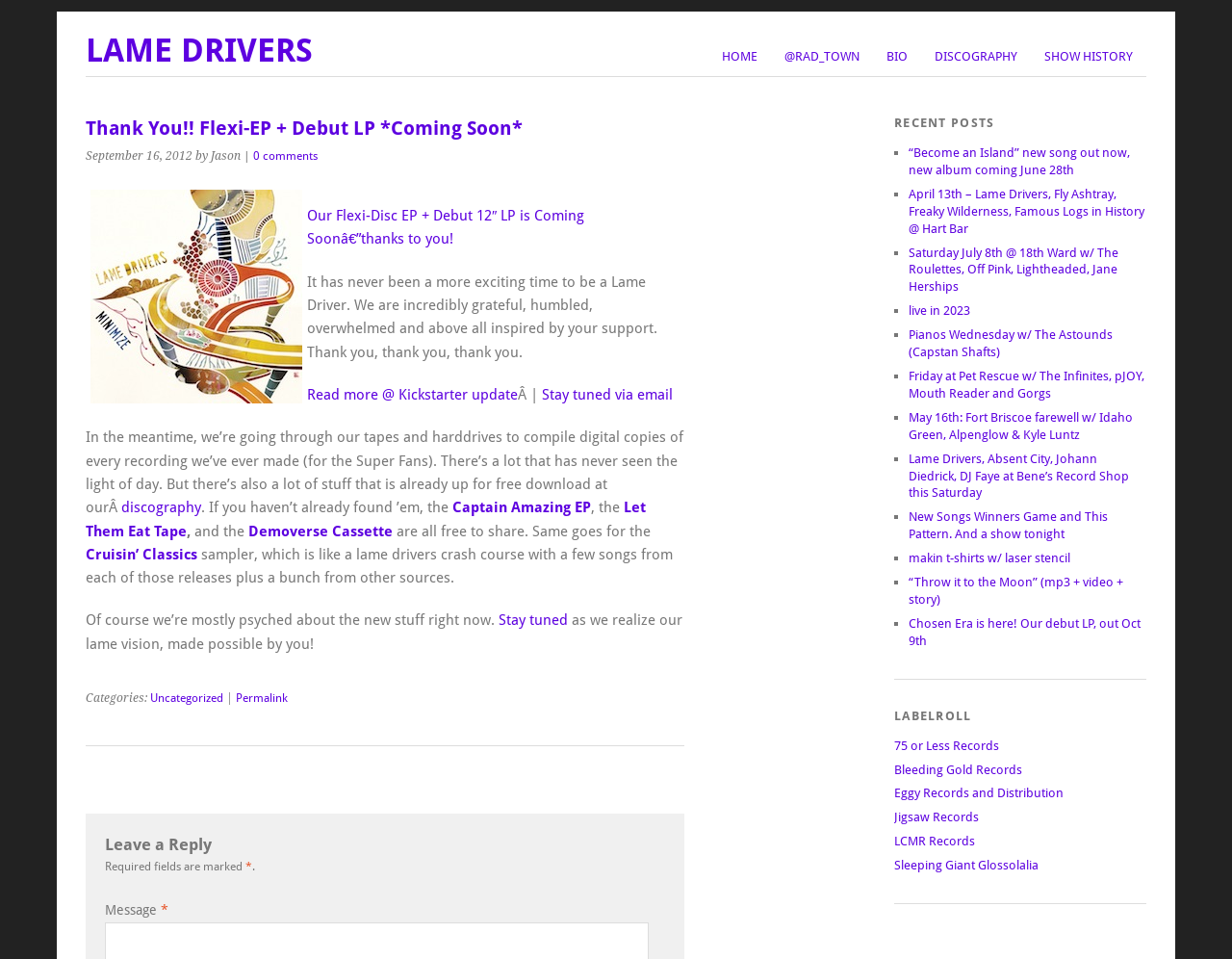Find the bounding box coordinates of the area to click in order to follow the instruction: "Read more about the Flexi-Disc EP + Debut 12″ LP".

[0.249, 0.216, 0.475, 0.258]